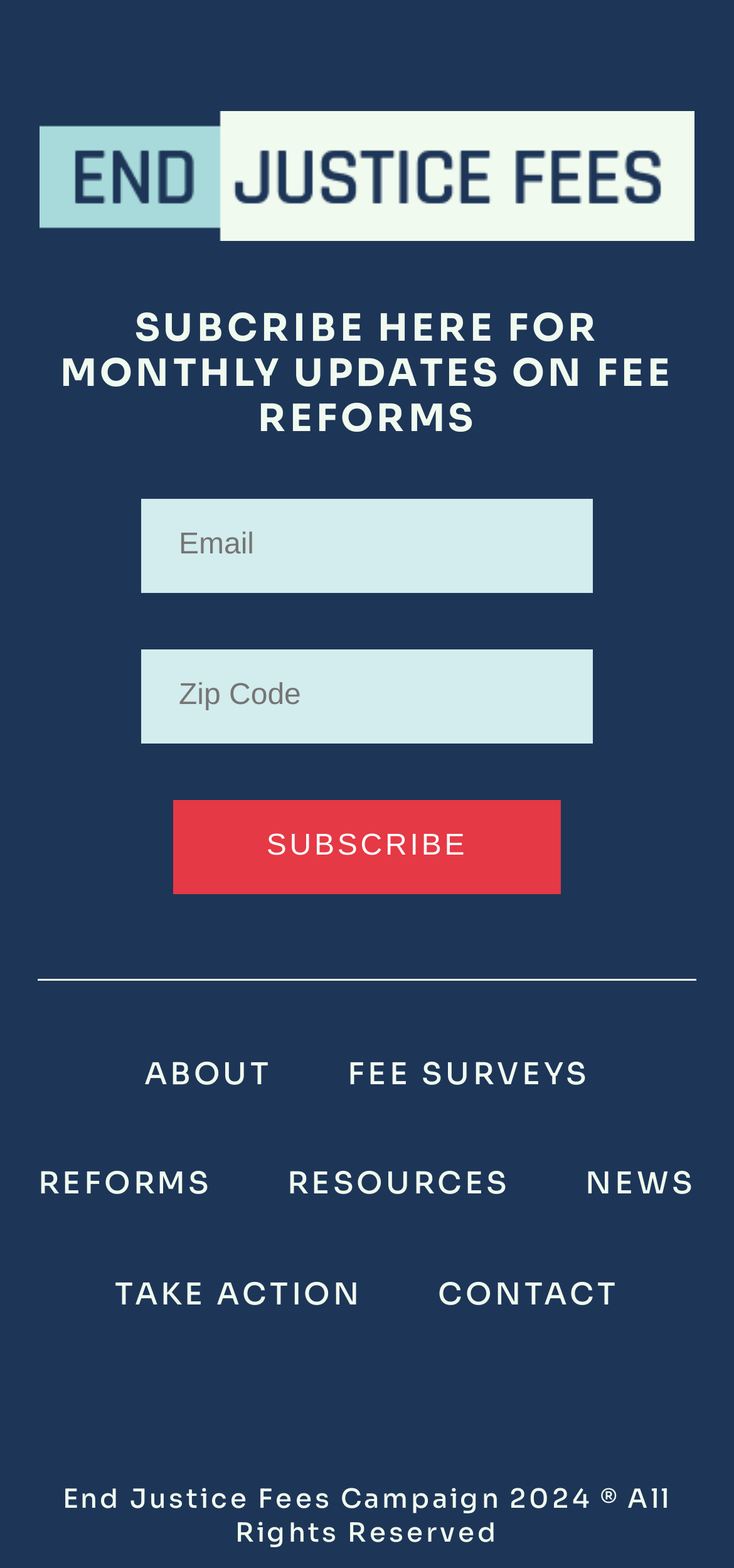Locate the coordinates of the bounding box for the clickable region that fulfills this instruction: "Fill in the required textbox".

[0.192, 0.318, 0.808, 0.378]